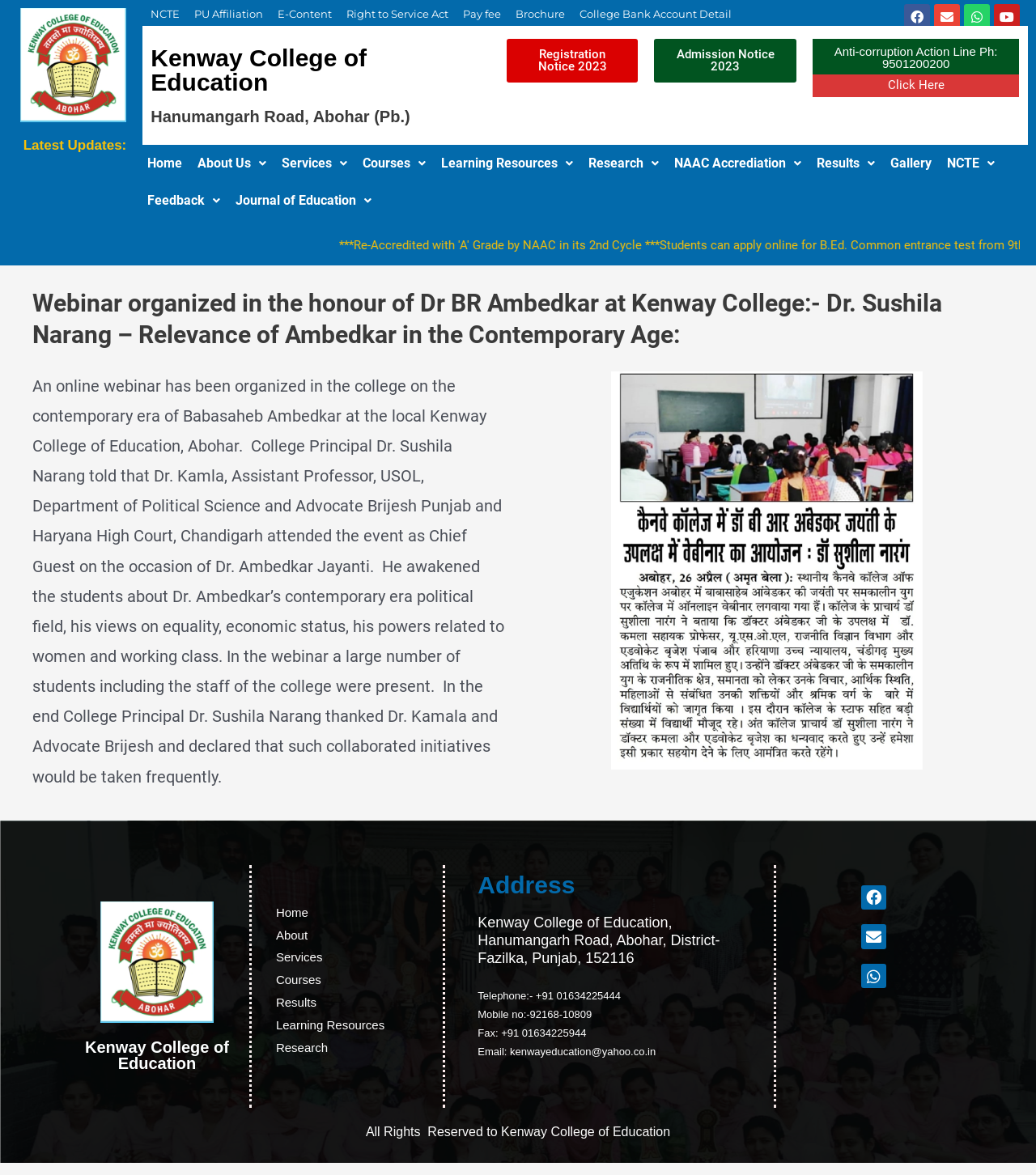Determine the bounding box coordinates of the clickable region to follow the instruction: "Contact us".

None